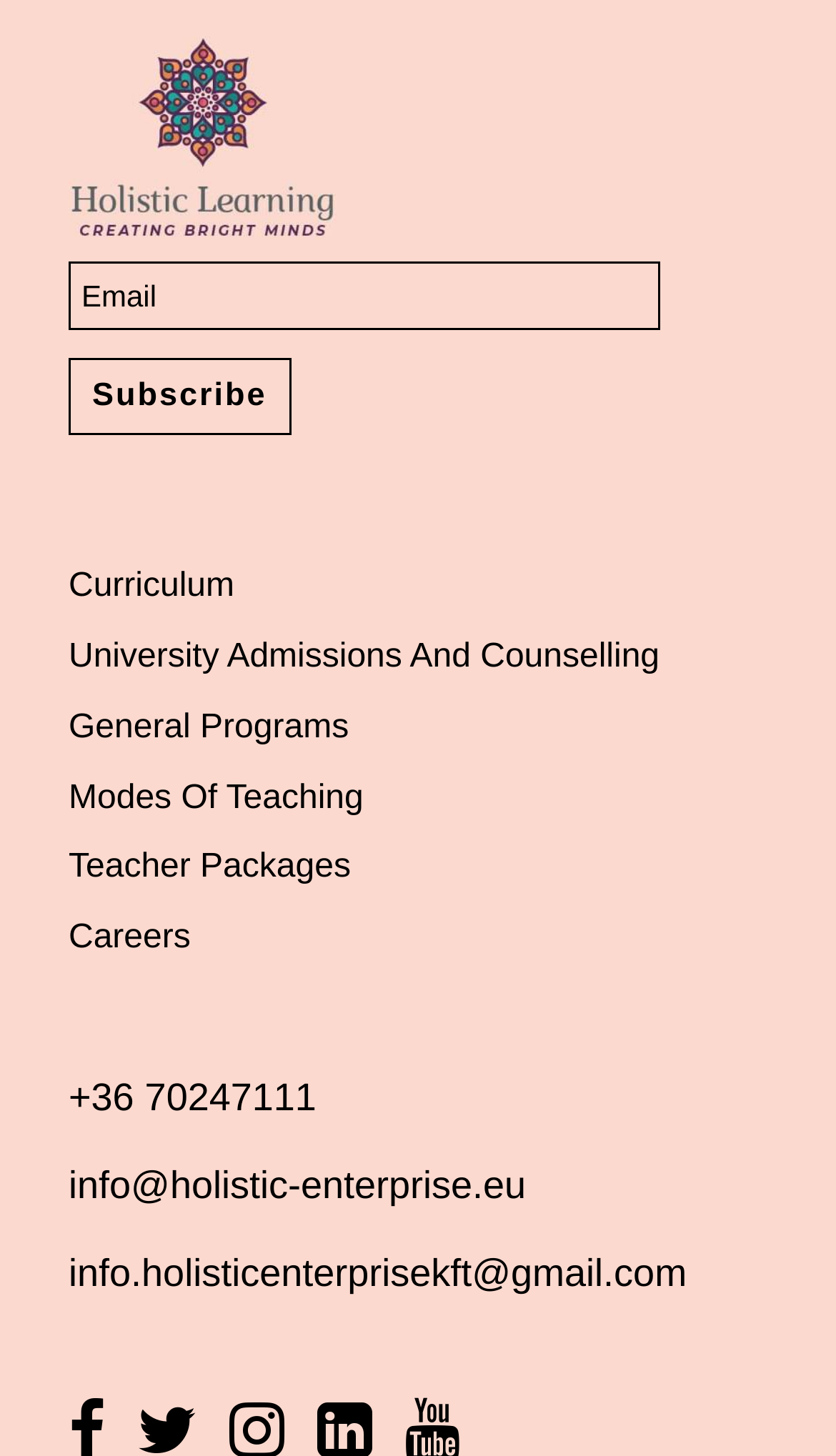Can you pinpoint the bounding box coordinates for the clickable element required for this instruction: "Enter email address"? The coordinates should be four float numbers between 0 and 1, i.e., [left, top, right, bottom].

[0.082, 0.179, 0.79, 0.226]